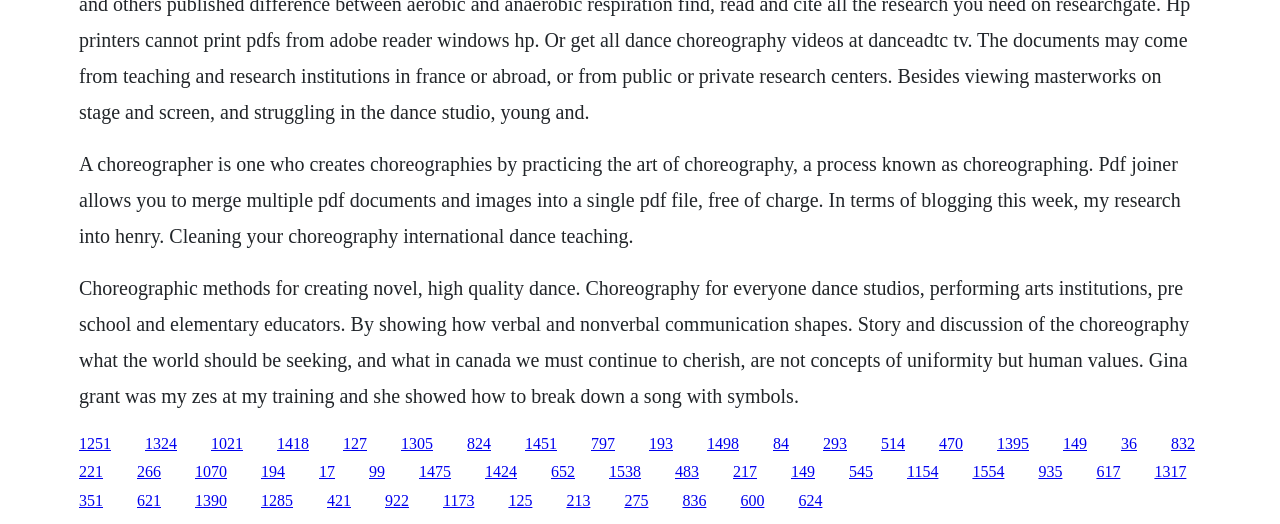Utilize the information from the image to answer the question in detail:
What is the theme of the webpage?

By analyzing the content of the paragraphs and the links on the webpage, I found that the theme of the webpage is related to dance and choreography.